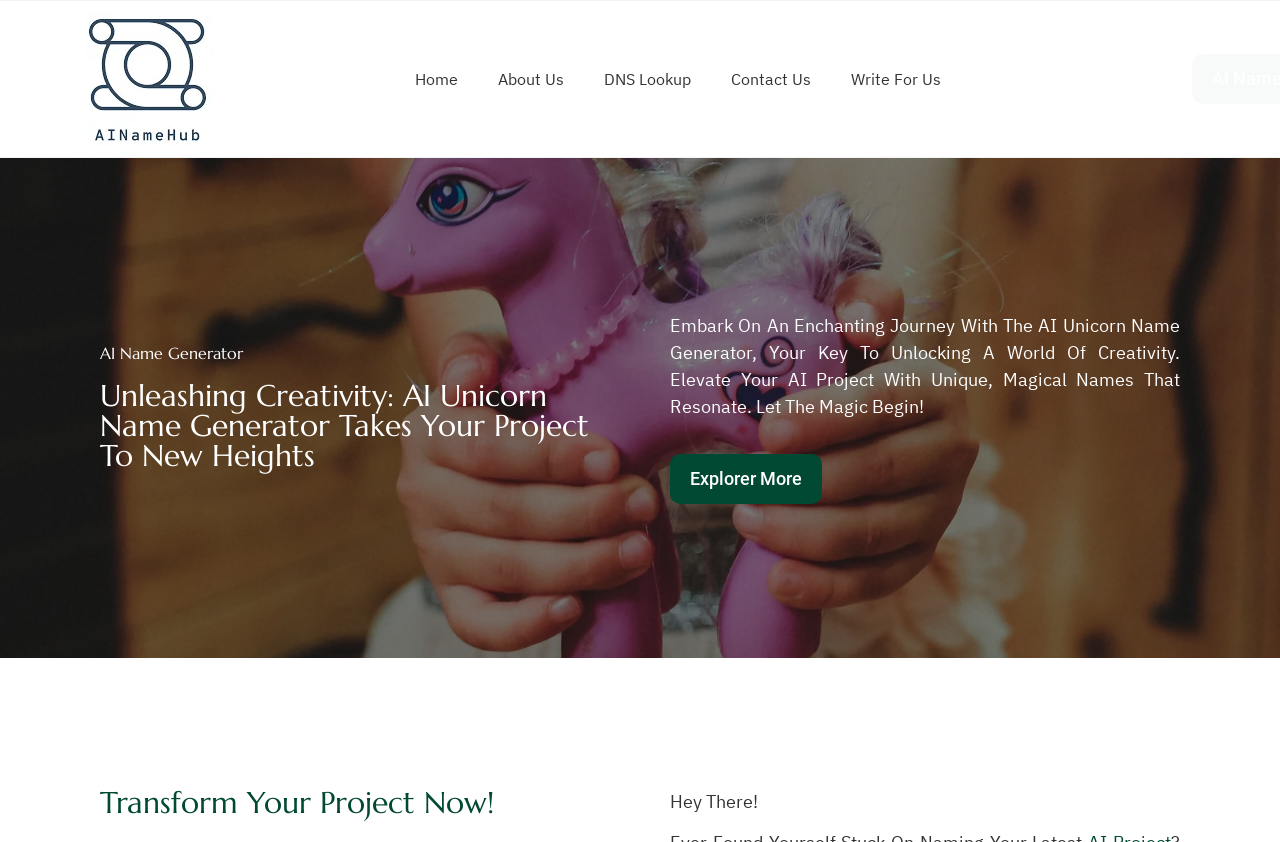Answer succinctly with a single word or phrase:
What type of content is available on the webpage?

Informational and interactive